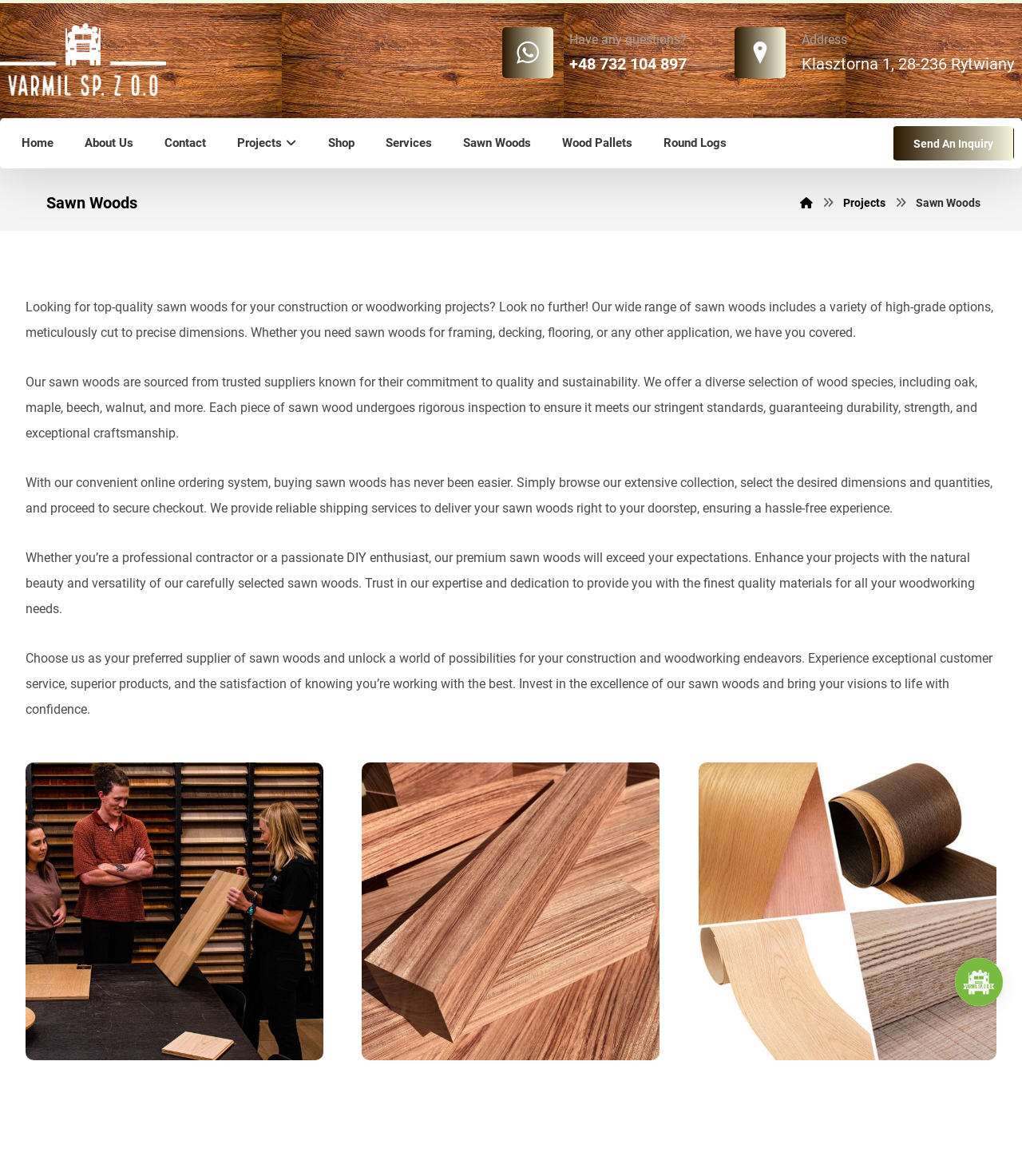Refer to the image and answer the question with as much detail as possible: What types of wood species are available at WoodCraft Lumber?

According to the webpage, WoodCraft Lumber offers a diverse selection of wood species, including oak, maple, beech, walnut, and more, sourced from trusted suppliers known for their commitment to quality and sustainability.